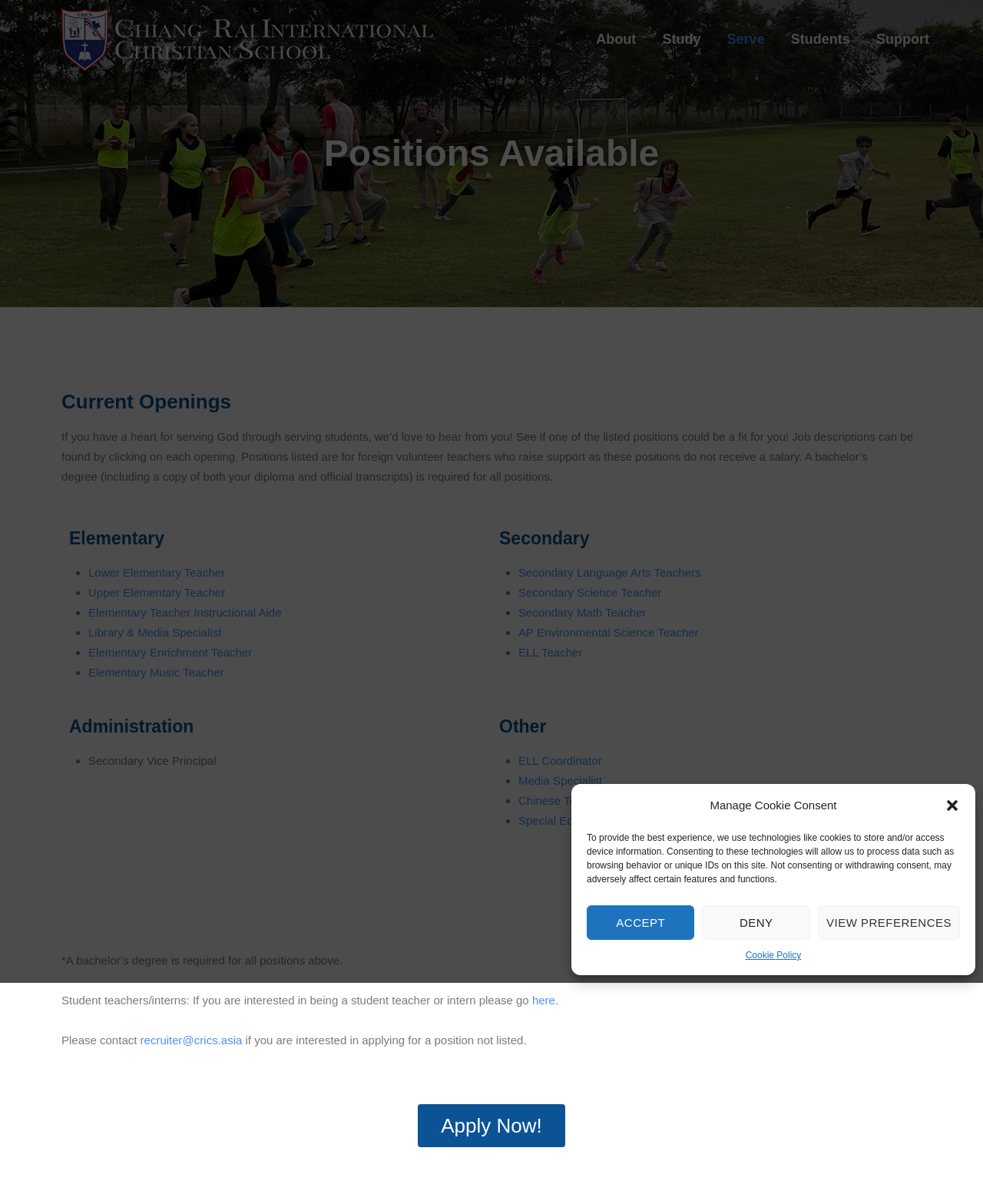Use a single word or phrase to answer the question:
What is the contact information for job inquiries?

recruiter@crics.asia